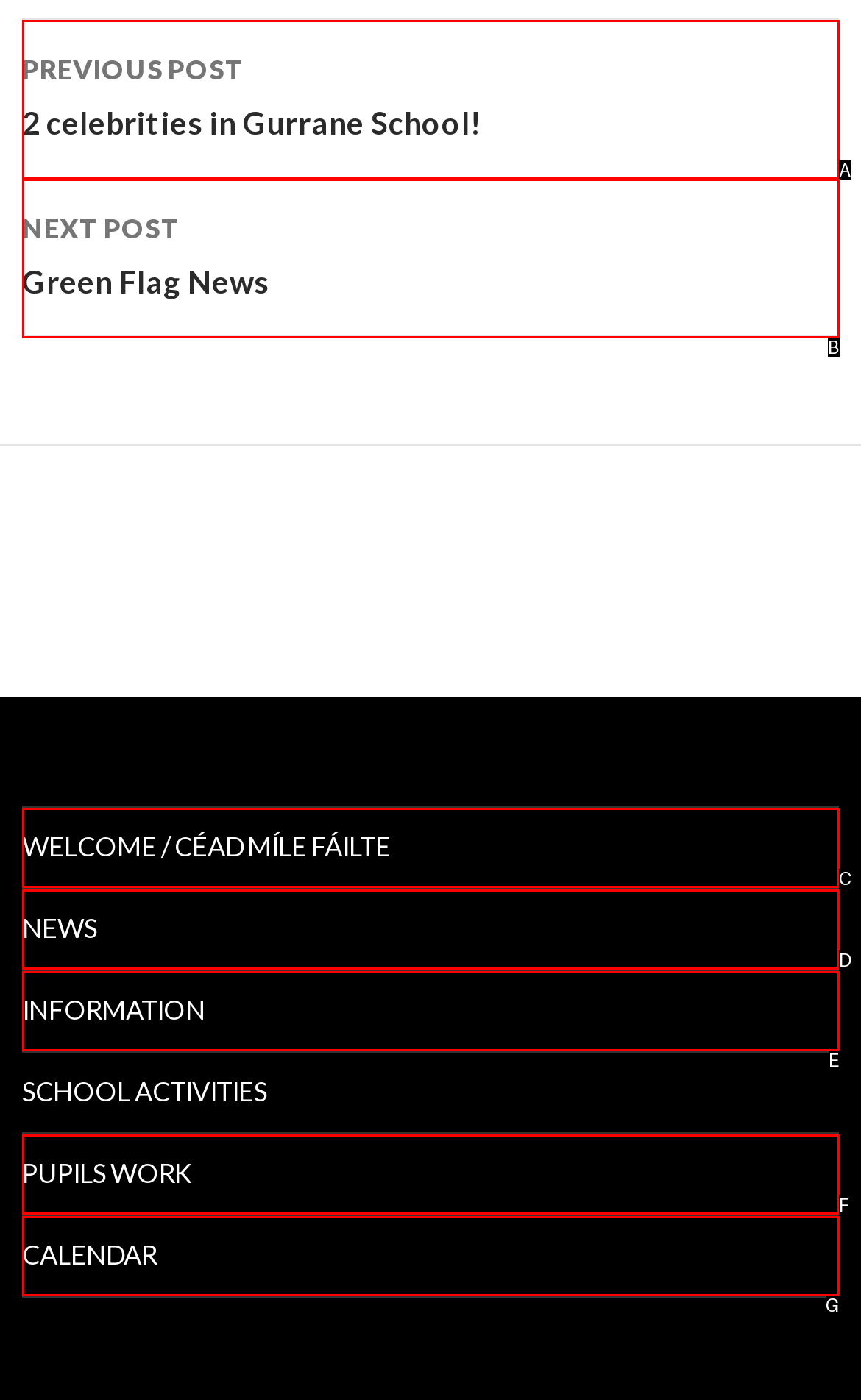Tell me which one HTML element best matches the description: Calendar Answer with the option's letter from the given choices directly.

G